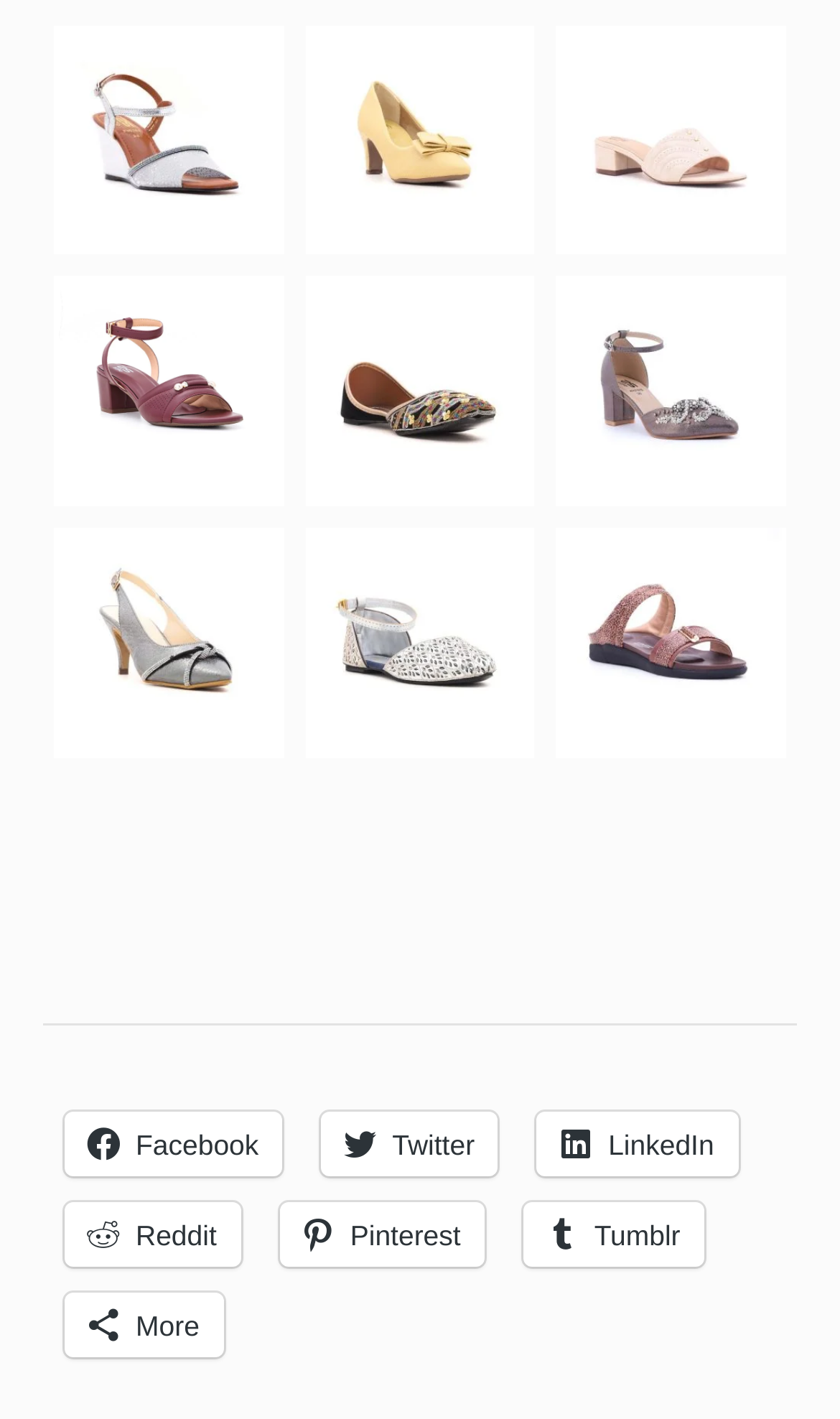How many social media links are there?
Please look at the screenshot and answer using one word or phrase.

7